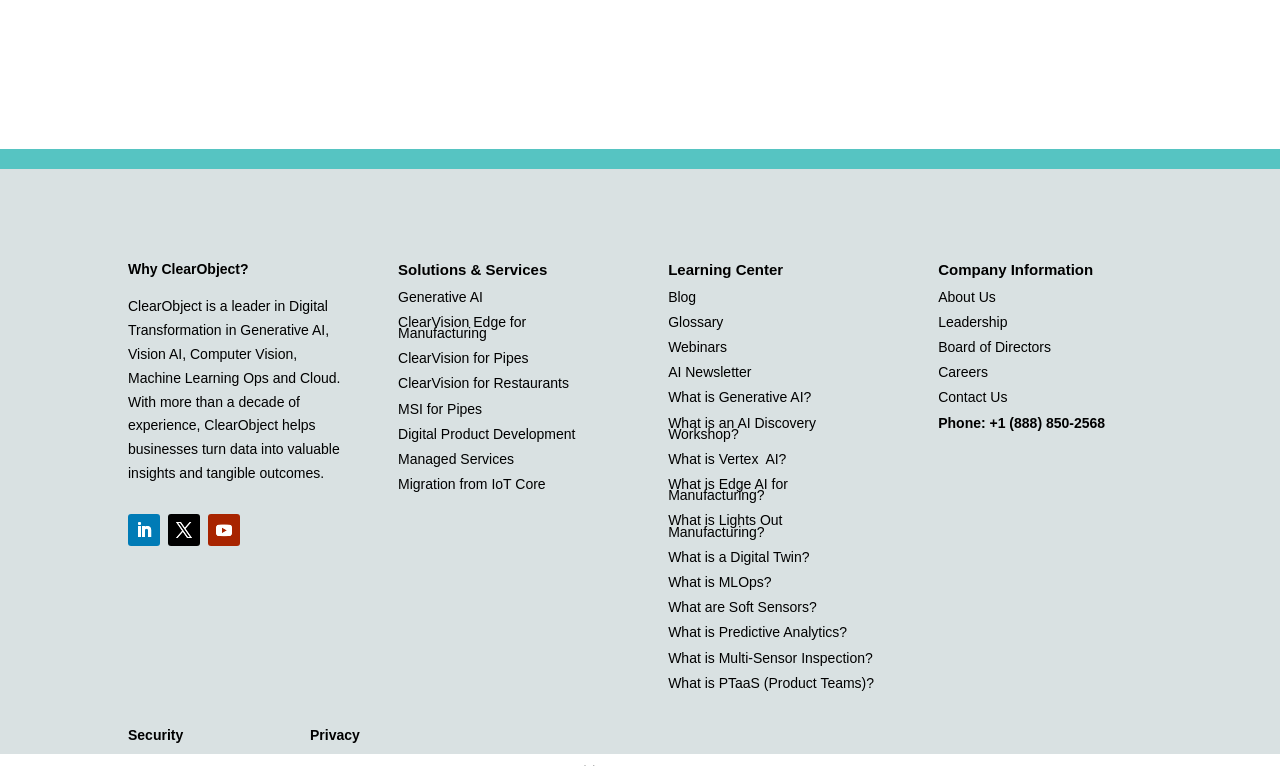What is the company's phone number?
Using the visual information, answer the question in a single word or phrase.

+1 (888) 850-2568